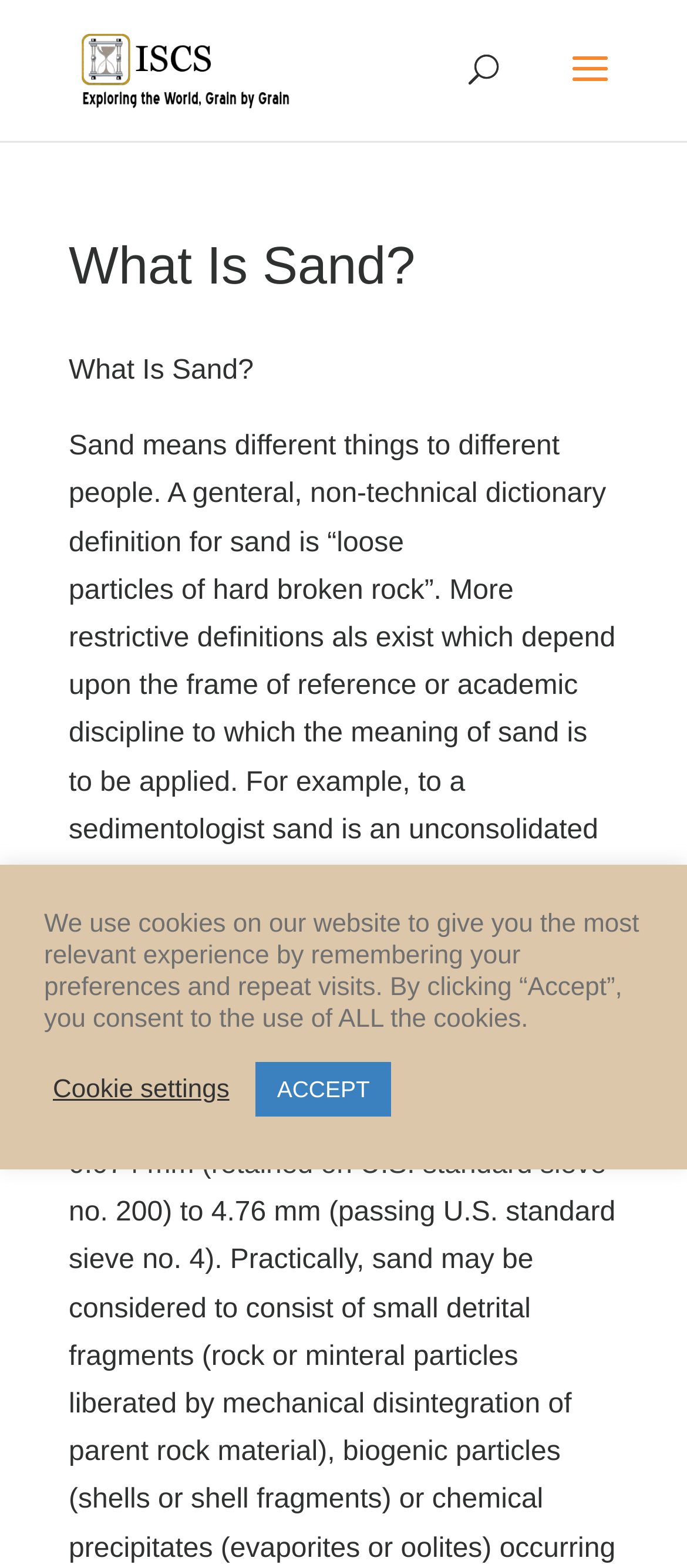Please locate and generate the primary heading on this webpage.

What Is Sand?